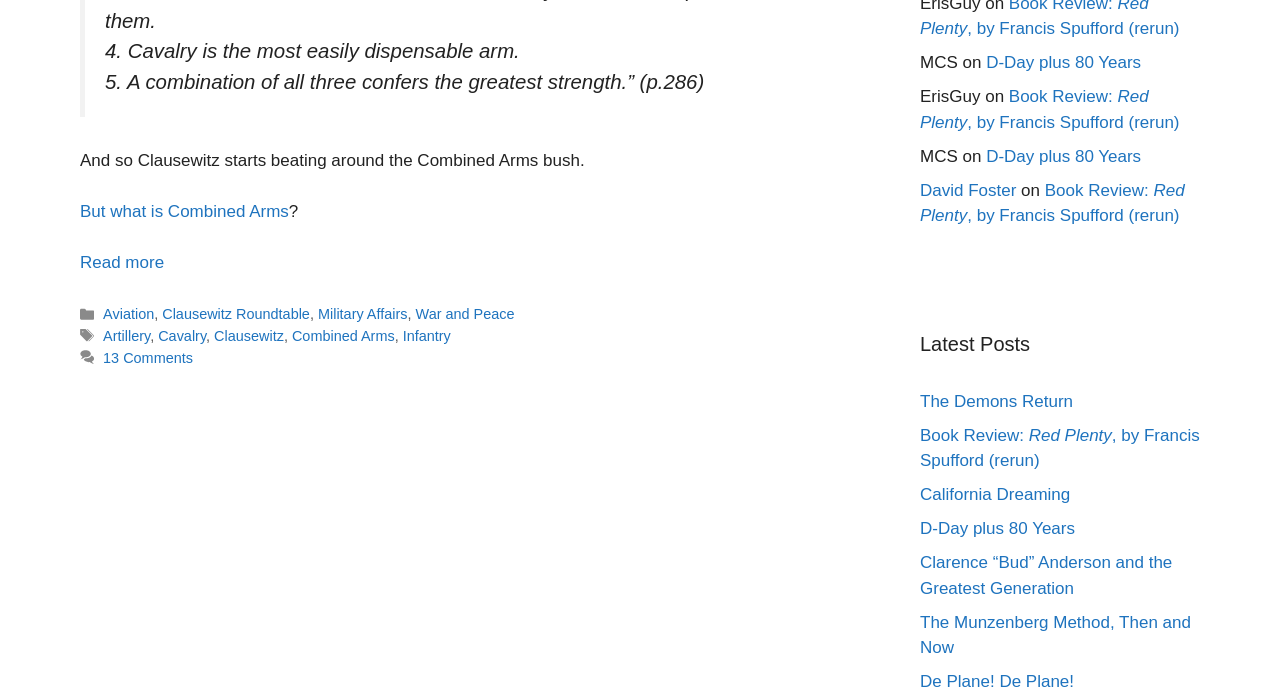Find the bounding box of the element with the following description: "13 Comments". The coordinates must be four float numbers between 0 and 1, formatted as [left, top, right, bottom].

[0.081, 0.509, 0.151, 0.532]